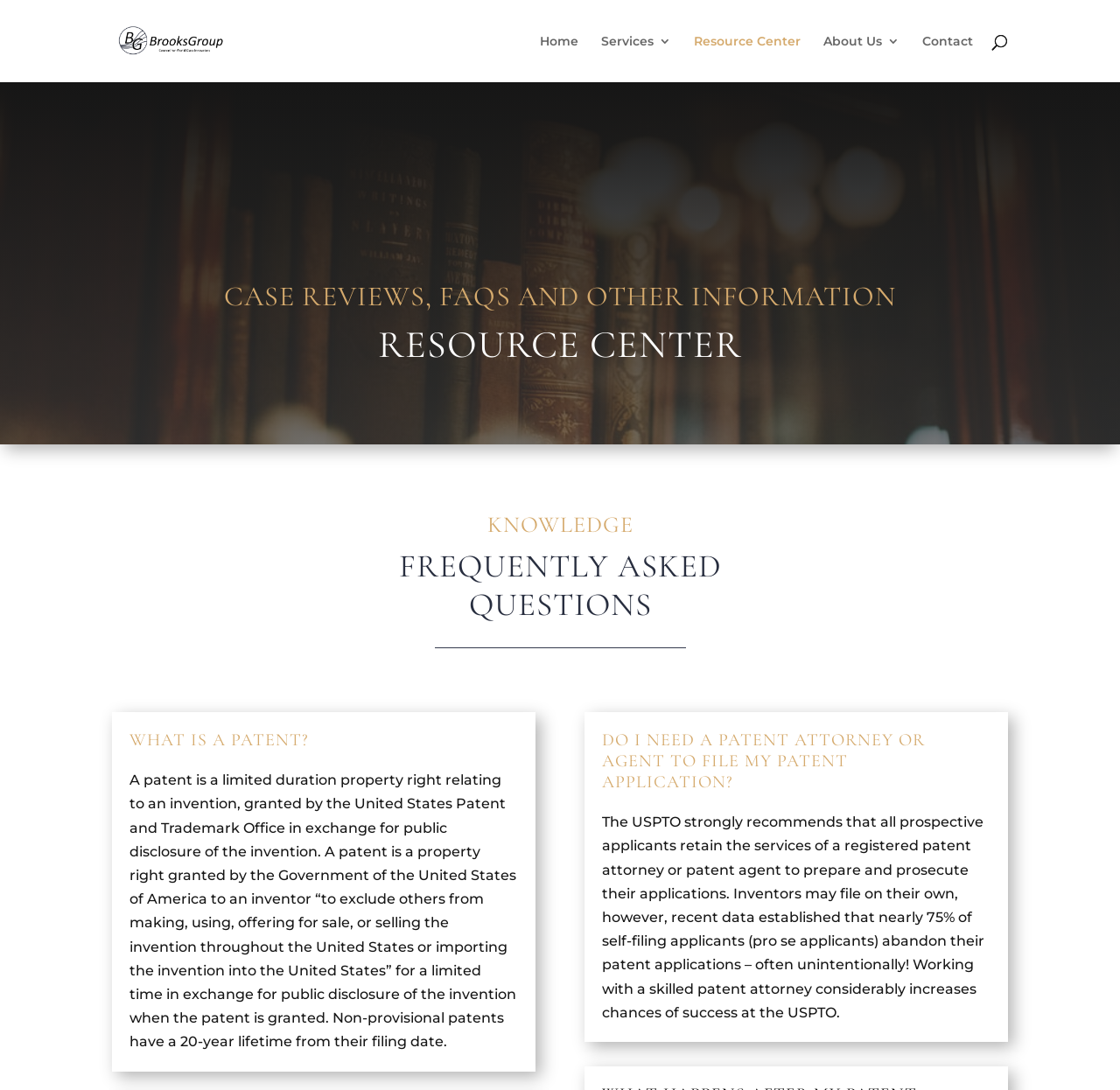Use a single word or phrase to answer the question:
What is the main topic of this webpage?

Intellectual Property